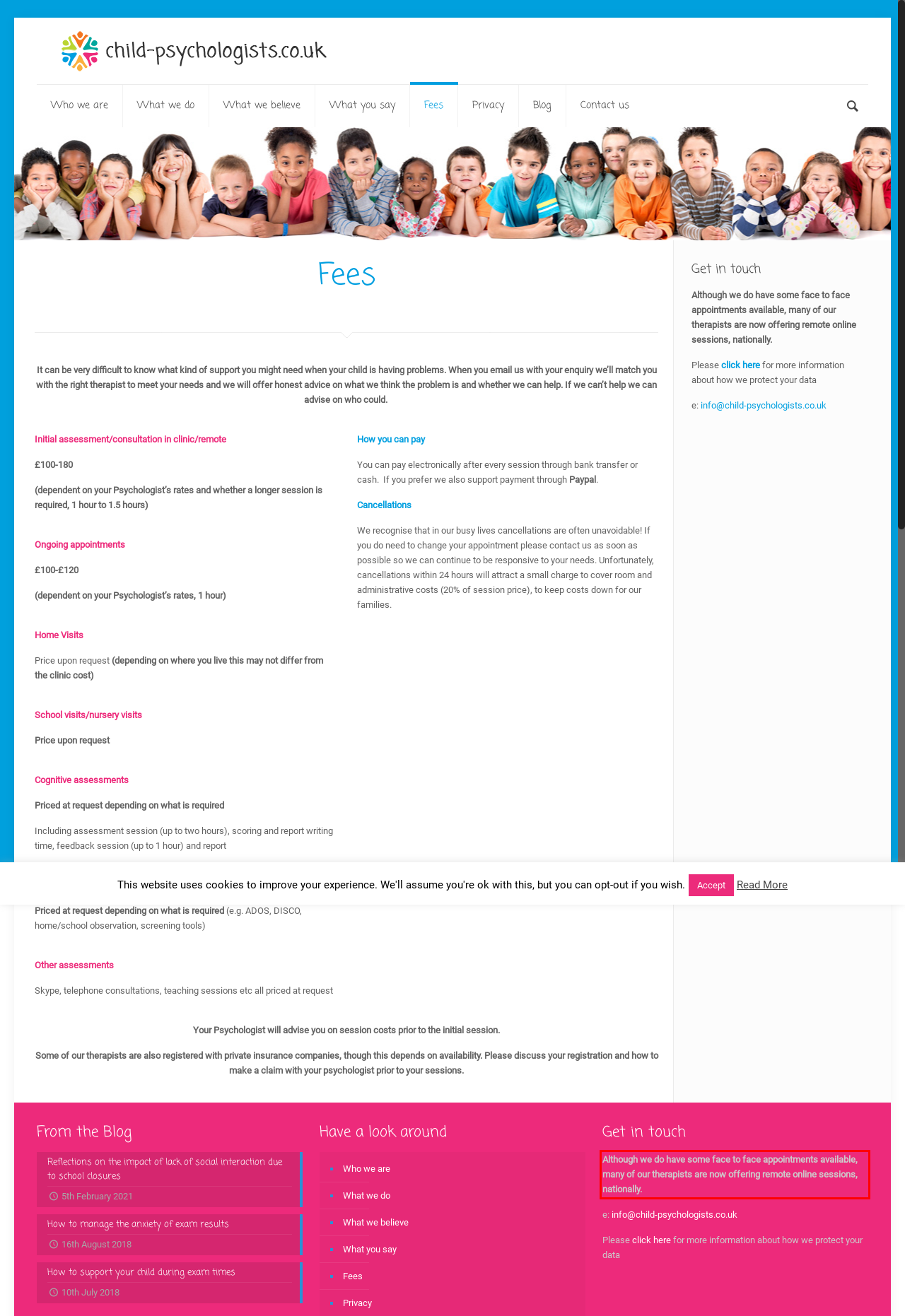Given a webpage screenshot, identify the text inside the red bounding box using OCR and extract it.

Although we do have some face to face appointments available, many of our therapists are now offering remote online sessions, nationally.